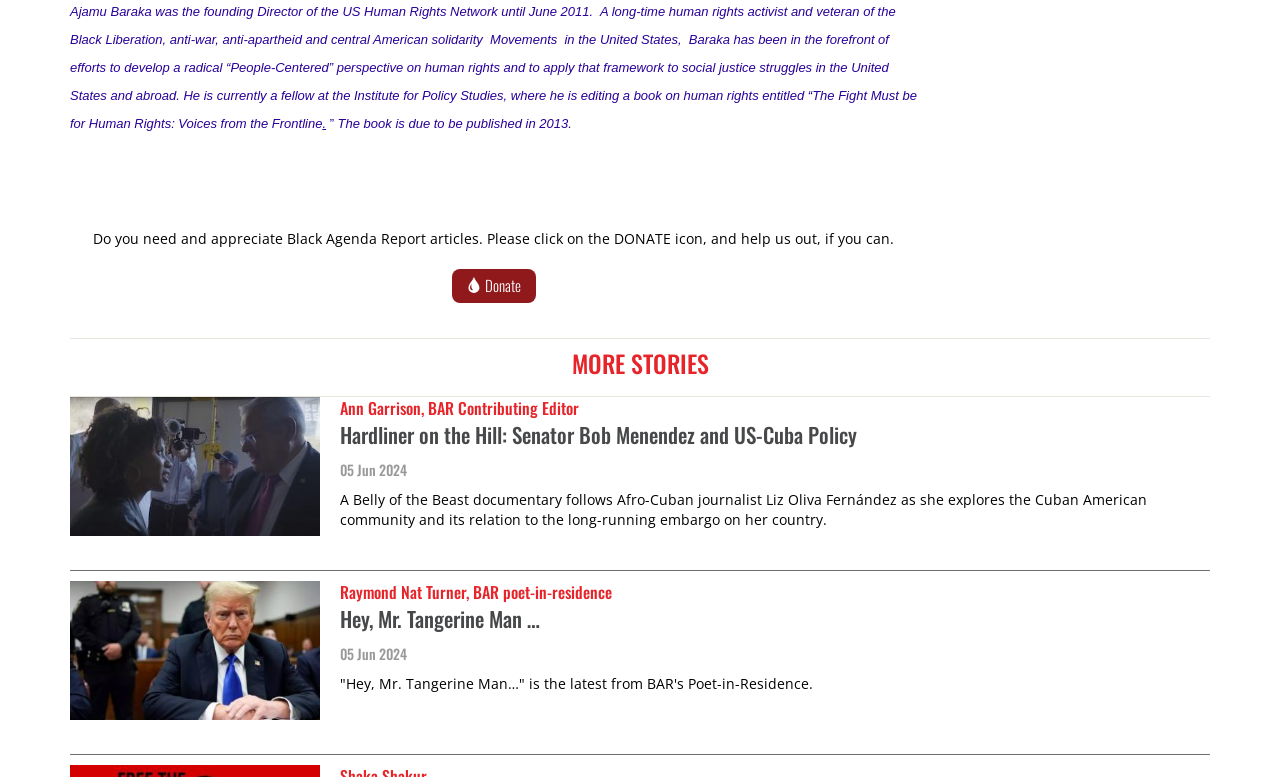Provide a brief response in the form of a single word or phrase:
What is the title of the book being edited by Ajamu Baraka?

The Fight Must be for Human Rights